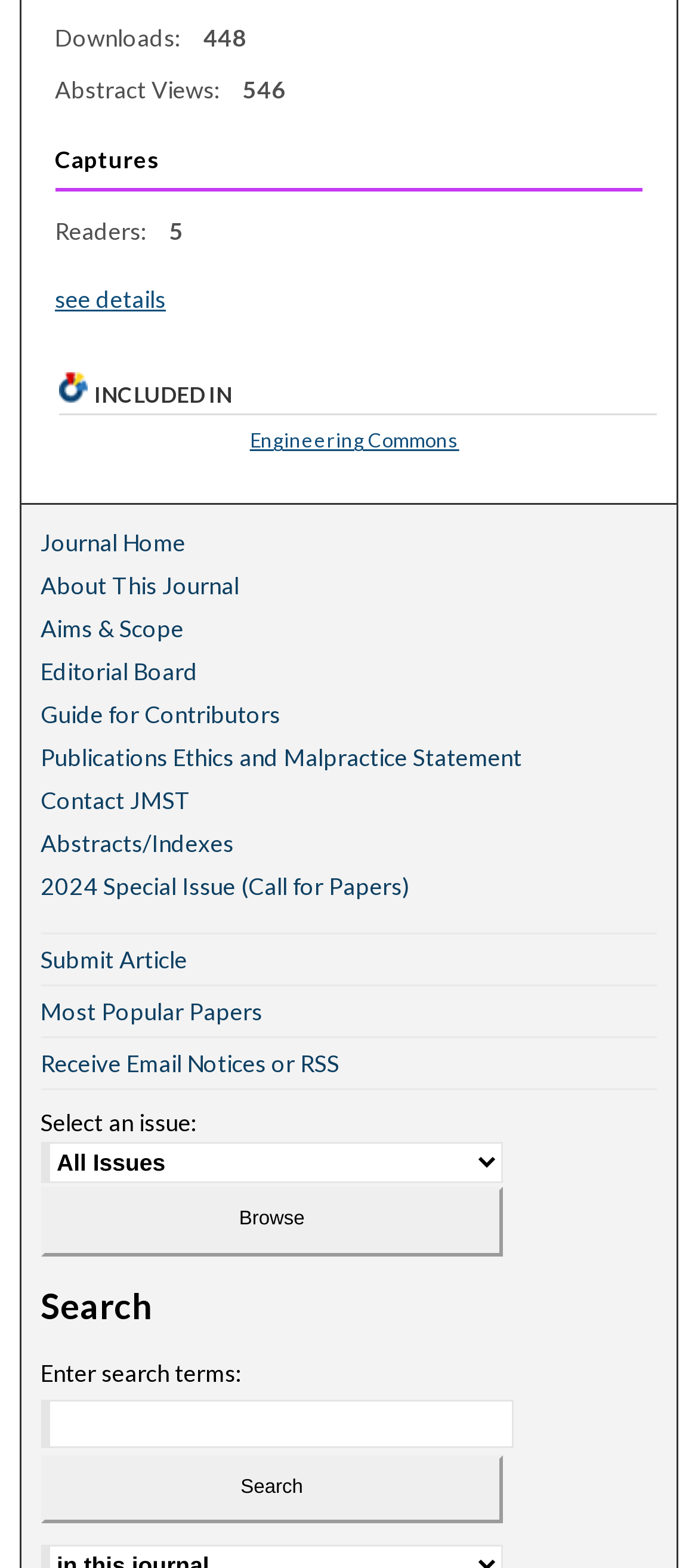Locate the bounding box coordinates of the element that should be clicked to fulfill the instruction: "Search for papers".

[0.058, 0.889, 0.721, 0.933]